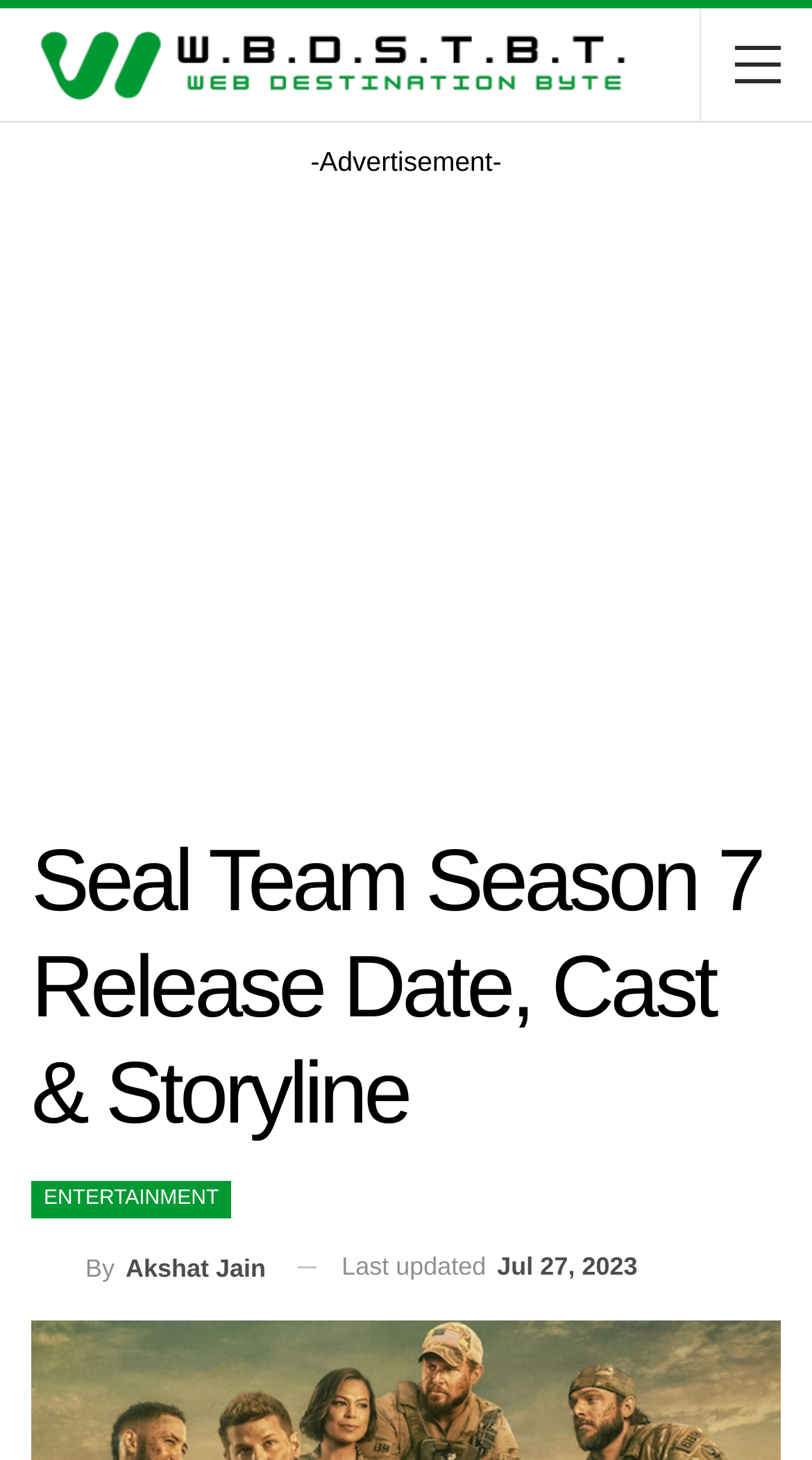Given the element description By Akshat Jain, predict the bounding box coordinates for the UI element in the webpage screenshot. The format should be (top-left x, top-left y, bottom-right x, bottom-right y), and the values should be between 0 and 1.

[0.038, 0.849, 0.327, 0.887]